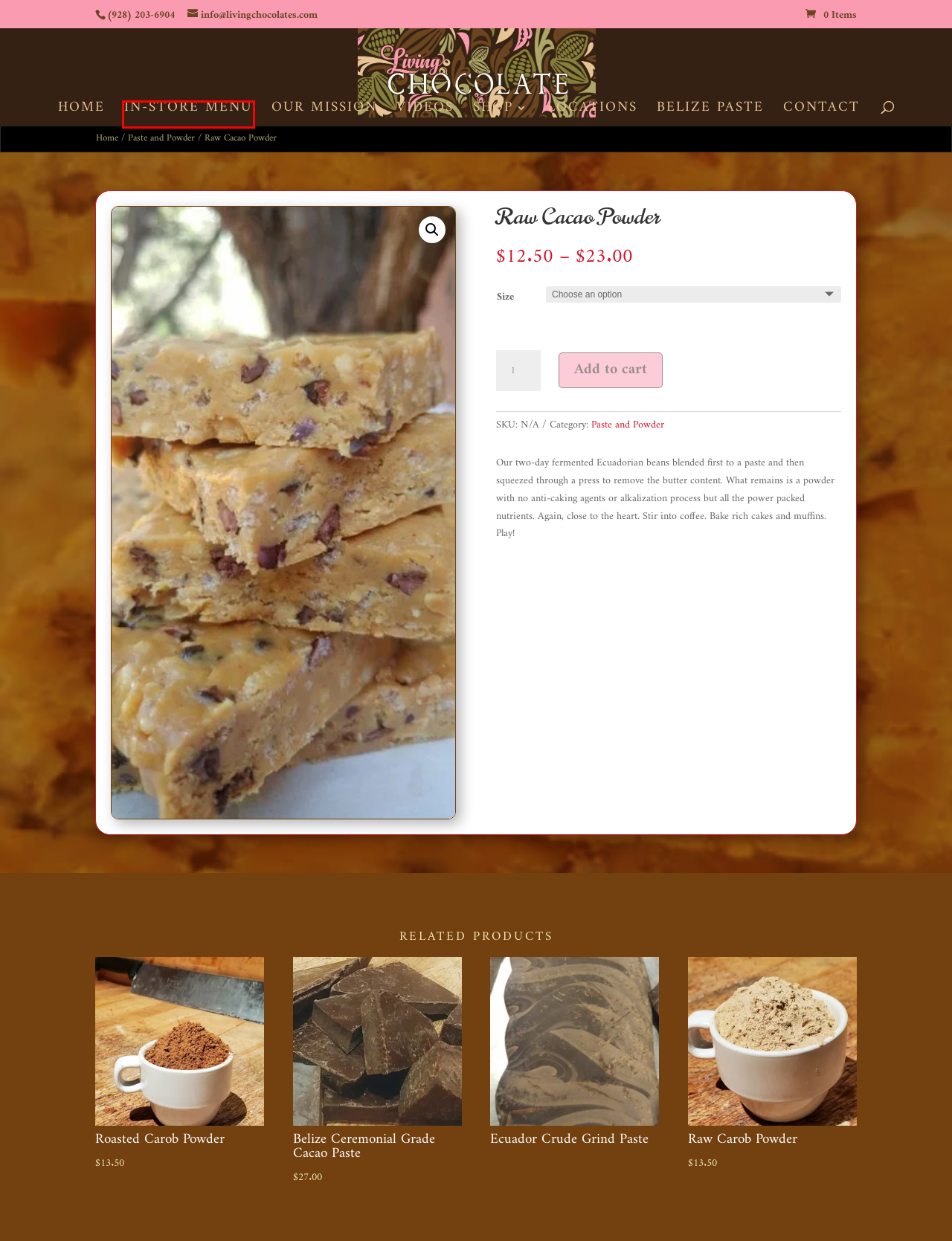Examine the screenshot of the webpage, noting the red bounding box around a UI element. Pick the webpage description that best matches the new page after the element in the red bounding box is clicked. Here are the candidates:
A. Belize Ceremonial Grade Cacao Paste - Living Chocolate
B. Chocolate-Making Process, Sedona, AZ
C. Paste and Powder Archives - Living Chocolate
D. Ecuador Crude Grind Paste - Living Chocolate
E. Home Page - Living Chocolate
F. Roasted Carob Powder - Living Chocolate
G. In-Store Menu - Living Chocolate
H. Healthy Chocolate for Sale, Sedona, AZ

G